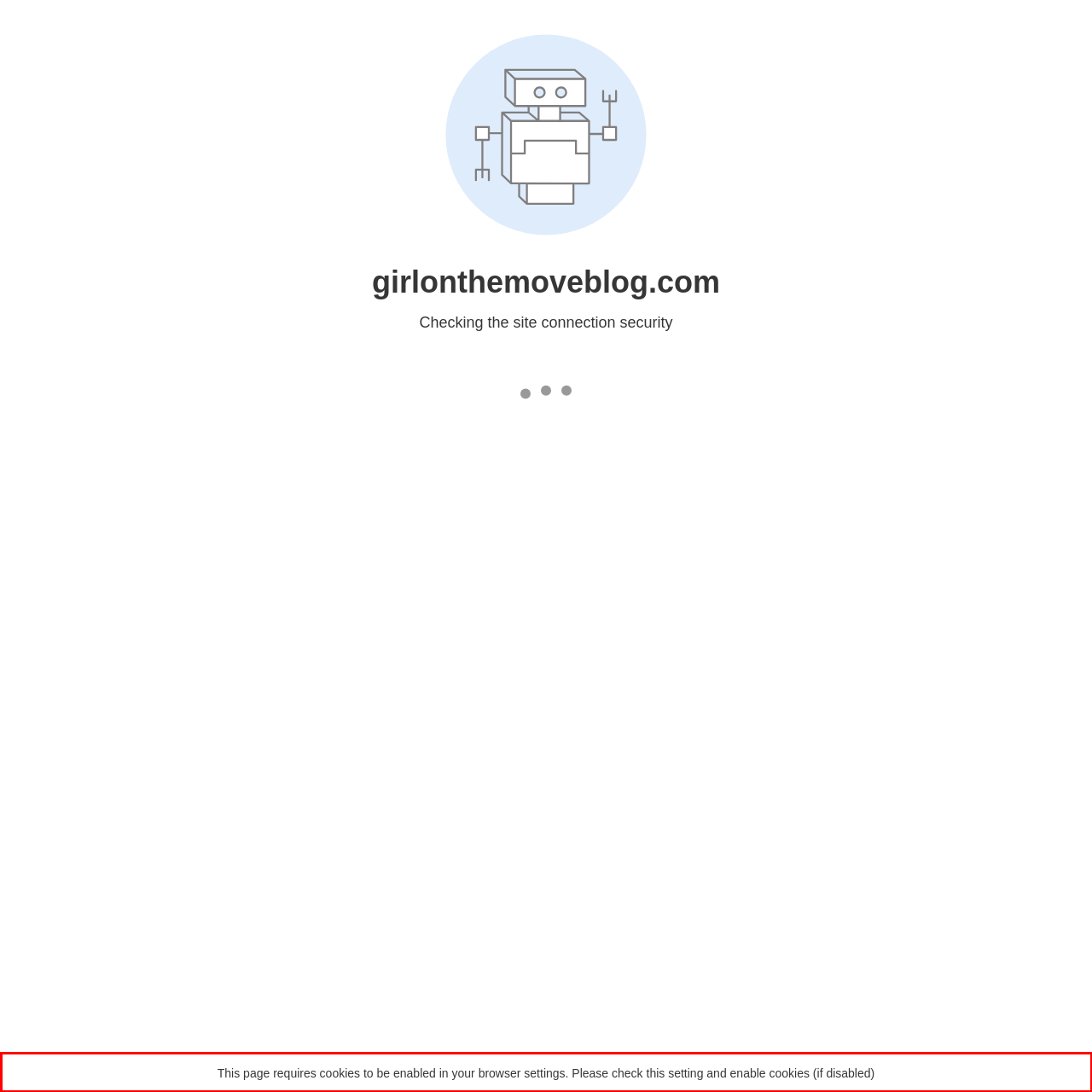You are provided with a screenshot of a webpage featuring a red rectangle bounding box. Extract the text content within this red bounding box using OCR.

This page requires cookies to be enabled in your browser settings. Please check this setting and enable cookies (if disabled)